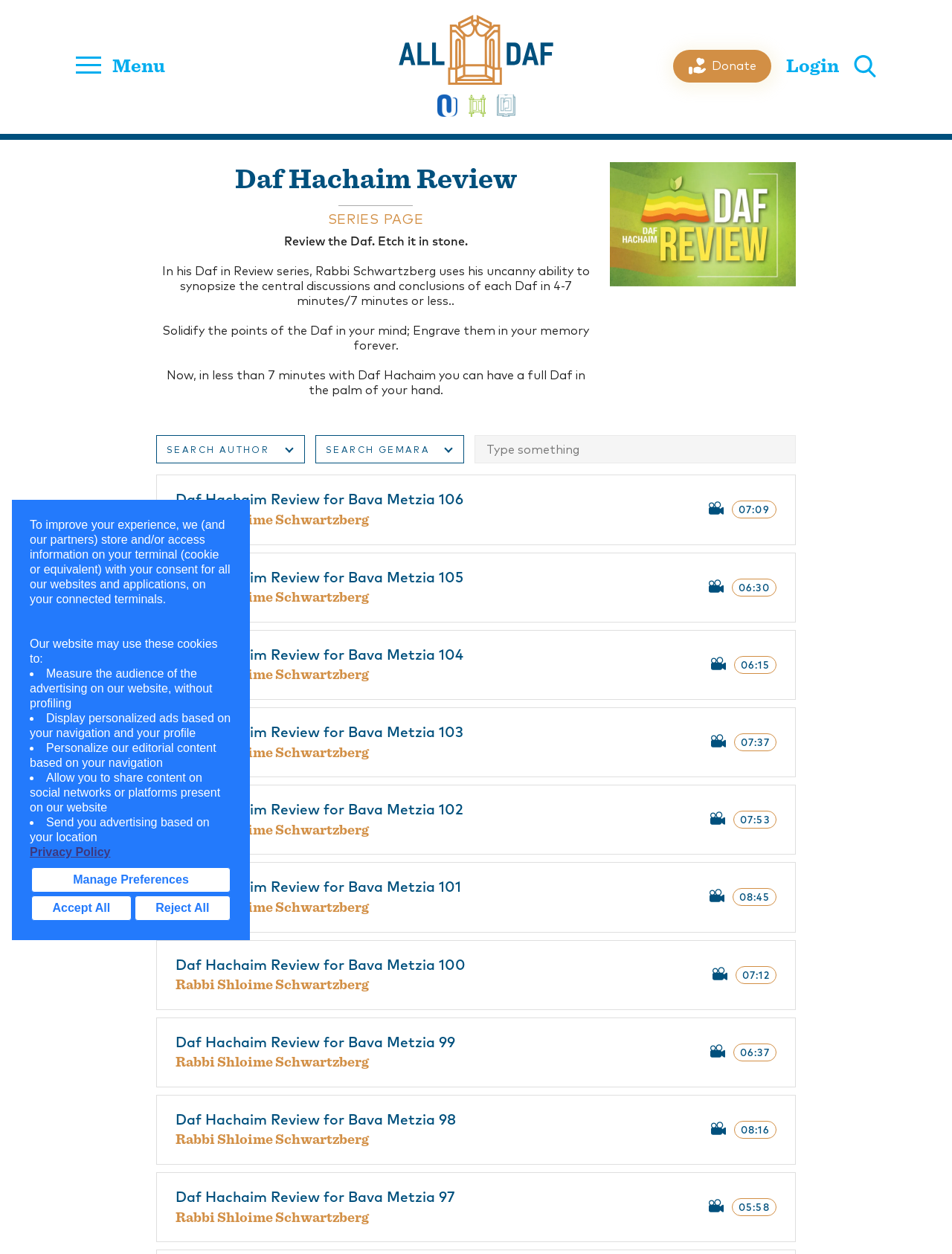Please determine the bounding box coordinates of the section I need to click to accomplish this instruction: "Search for an author".

[0.164, 0.347, 0.32, 0.37]